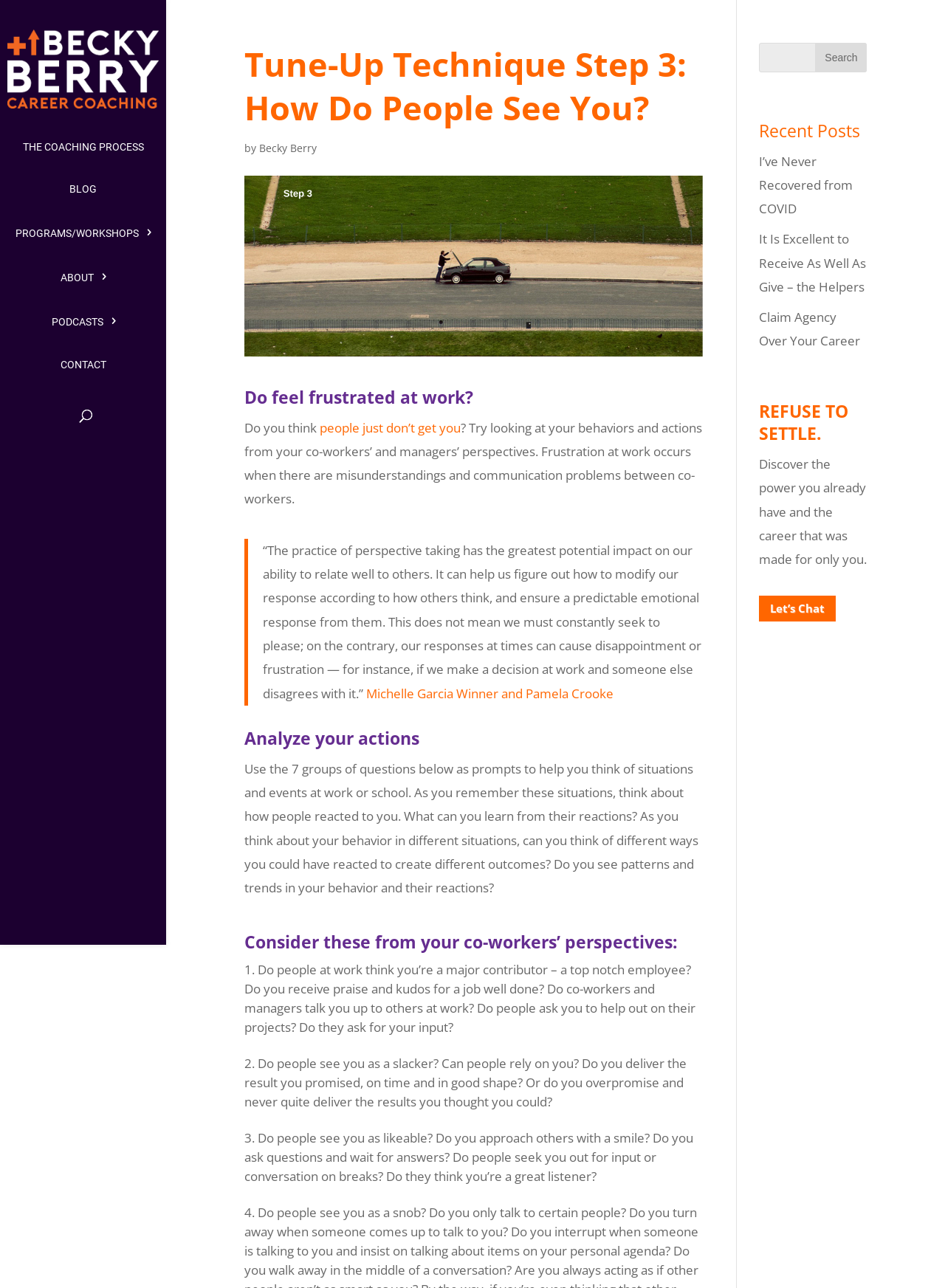Could you provide the bounding box coordinates for the portion of the screen to click to complete this instruction: "Learn about flower care"?

None